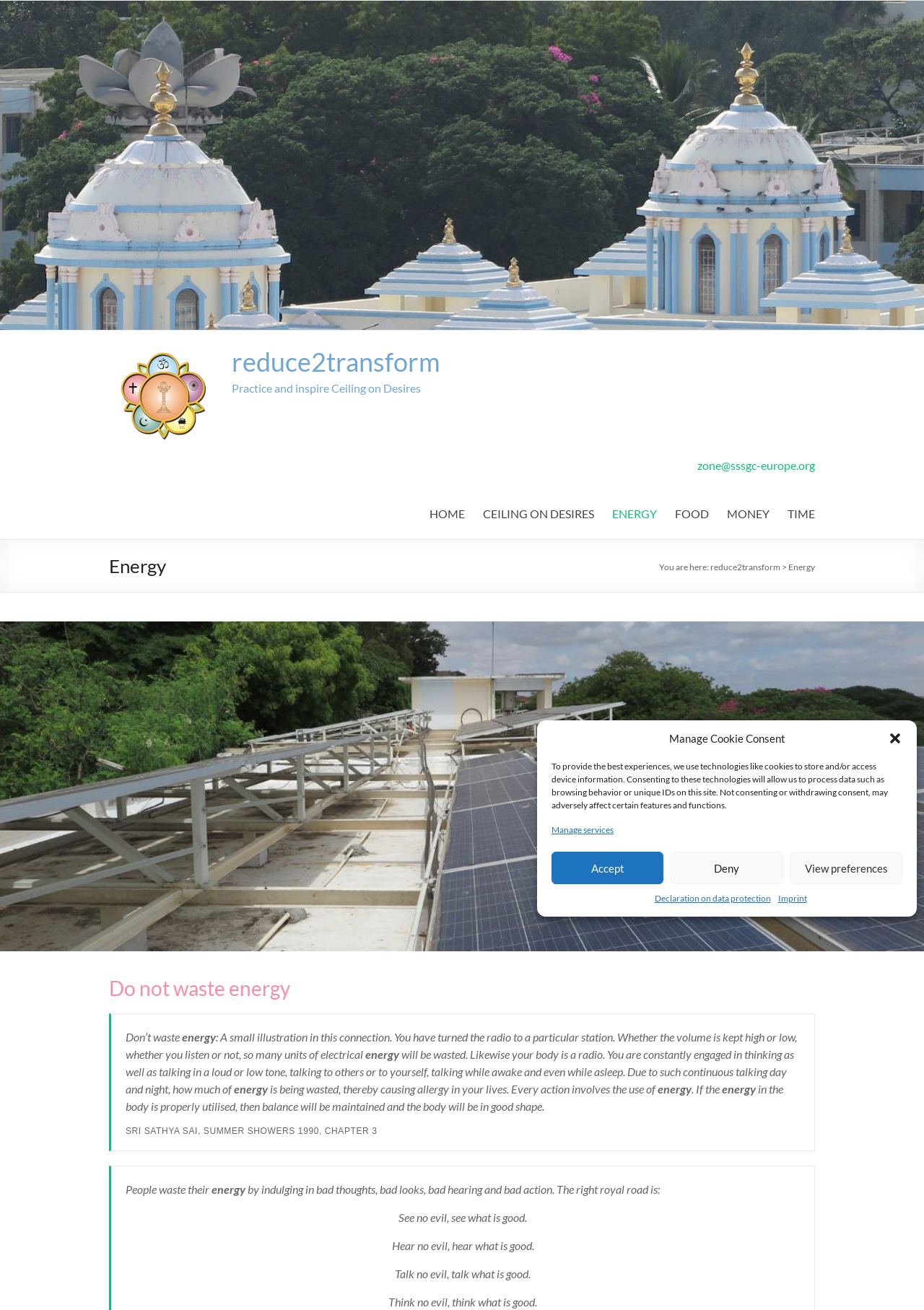Offer a detailed explanation of the webpage layout and contents.

The webpage is about energy conservation and features a prominent image at the top, spanning the entire width of the page. Below the image, there is a dialog box for managing cookie consent, which includes buttons for closing the dialog, accepting, denying, and viewing preferences. There are also links to manage services, a declaration on data protection, and an imprint.

On the left side of the page, there is a navigation menu with links to different sections, including "HOME", "CEILING ON DESIRES", "ENERGY", "FOOD", "MONEY", and "TIME". Below the navigation menu, there is a heading that reads "Energy" and a breadcrumb trail indicating the current page.

The main content of the page is a passage about not wasting energy, which is divided into several paragraphs. The passage begins with a heading "Do not waste energy" and includes a quote from Sri Sathya Sai. The text discusses how people waste their energy by indulging in bad thoughts, looks, hearing, and actions, and provides guidance on how to conserve energy by focusing on good thoughts and actions.

Throughout the page, there are several images and icons, including a small illustration related to the topic of energy conservation. The overall layout of the page is clean and easy to navigate, with clear headings and concise text.